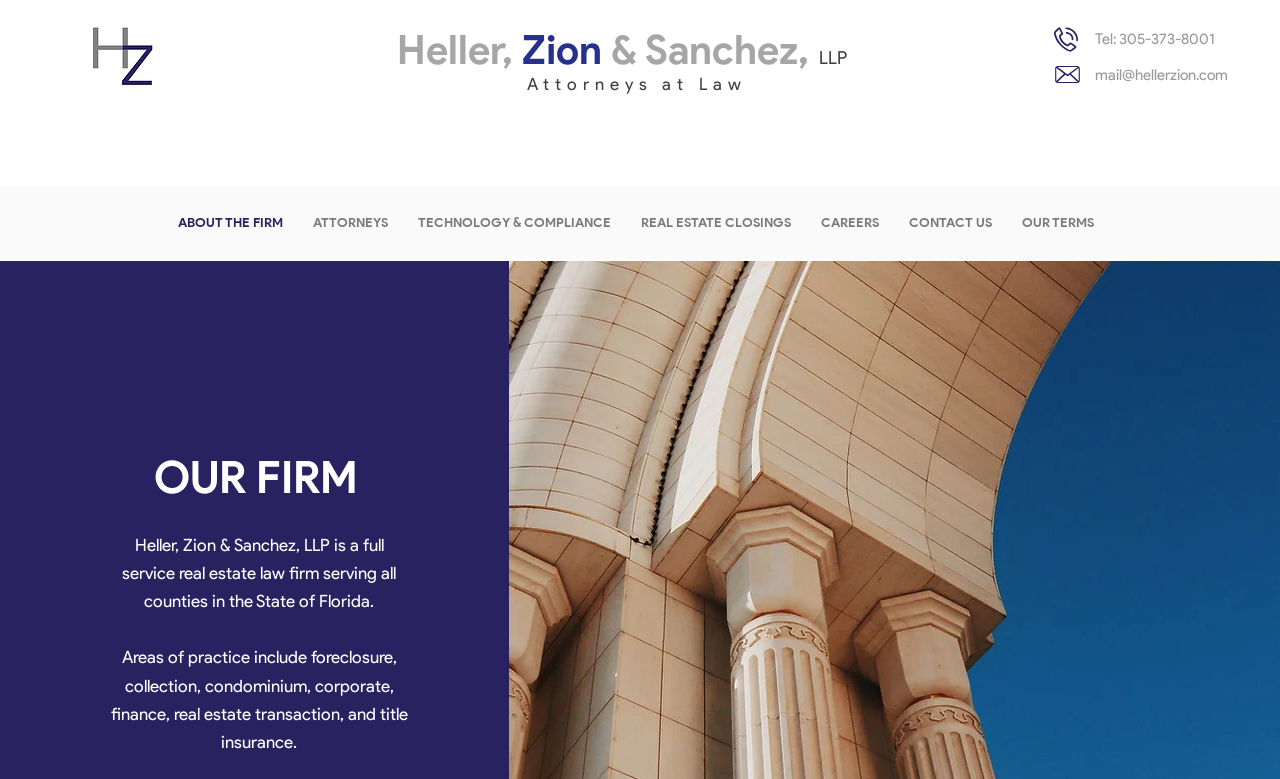Bounding box coordinates are specified in the format (top-left x, top-left y, bottom-right x, bottom-right y). All values are floating point numbers bounded between 0 and 1. Please provide the bounding box coordinate of the region this sentence describes: #comp-k2hfndtc svg [data-color="1"] {fill: #282260;}

[0.824, 0.084, 0.844, 0.106]